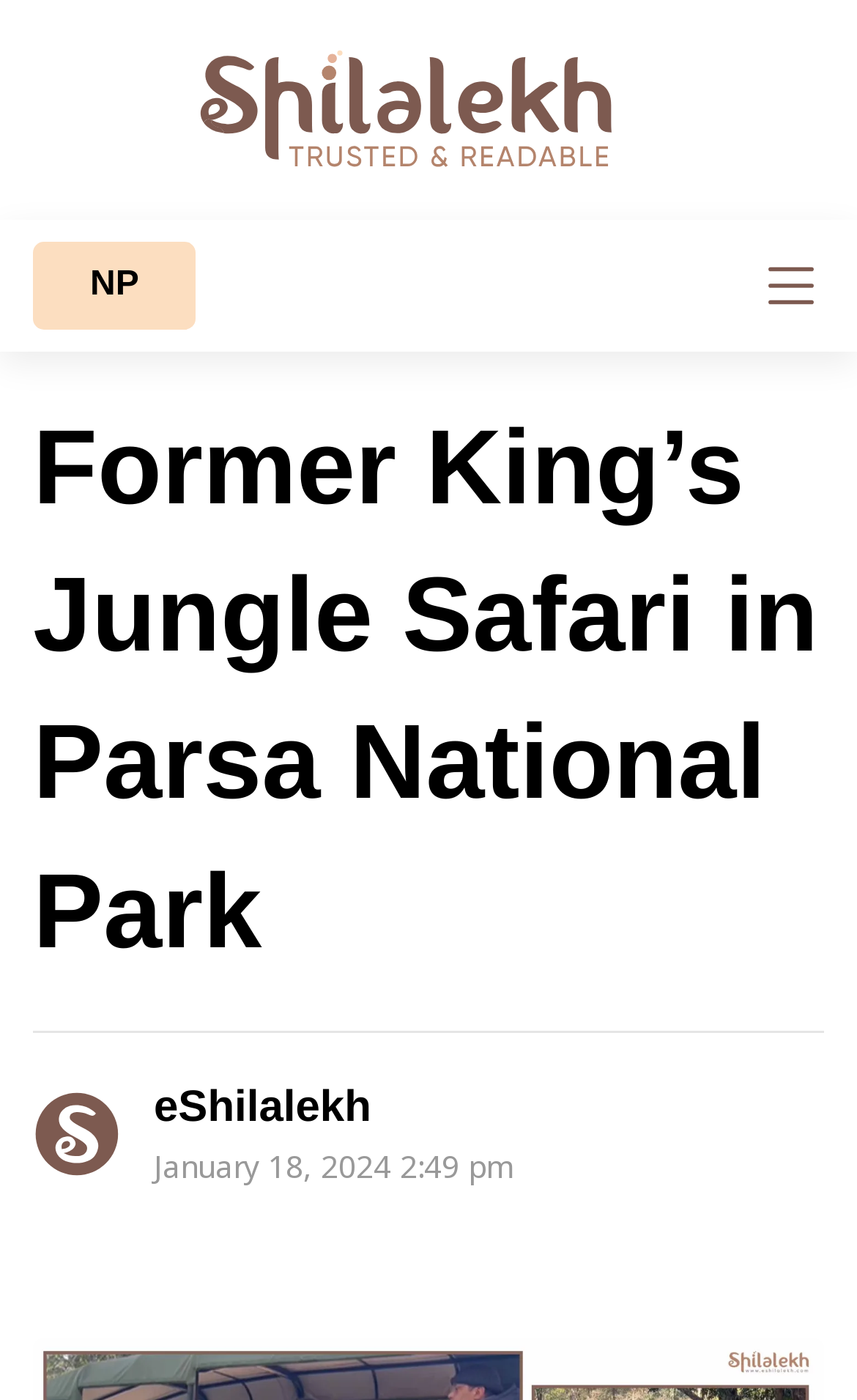What is the orientation of the separator?
Could you answer the question with a detailed and thorough explanation?

I found the answer by looking at the separator element, which has an orientation attribute set to 'horizontal'.